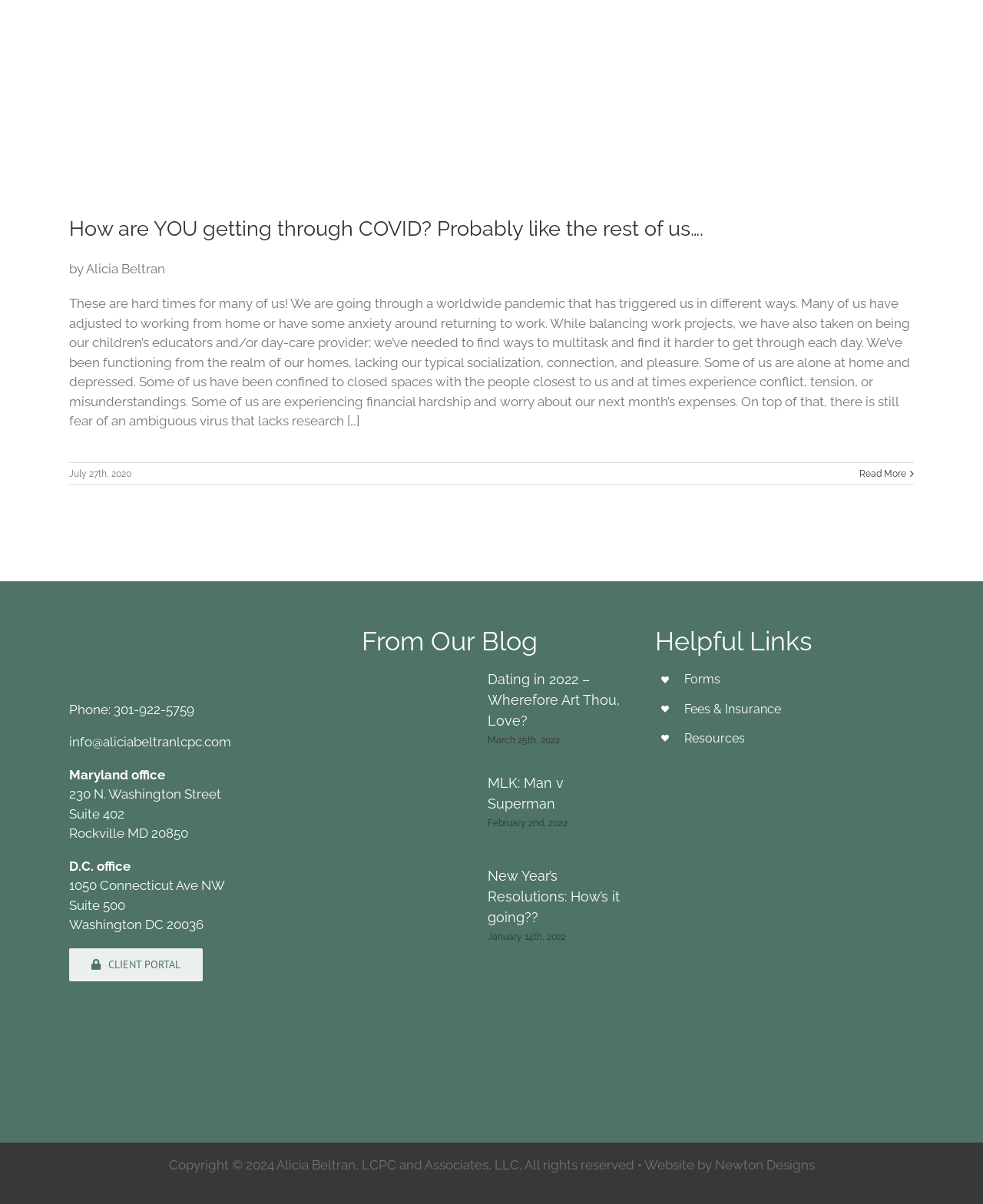Given the element description "Resources", identify the bounding box of the corresponding UI element.

[0.696, 0.607, 0.758, 0.619]